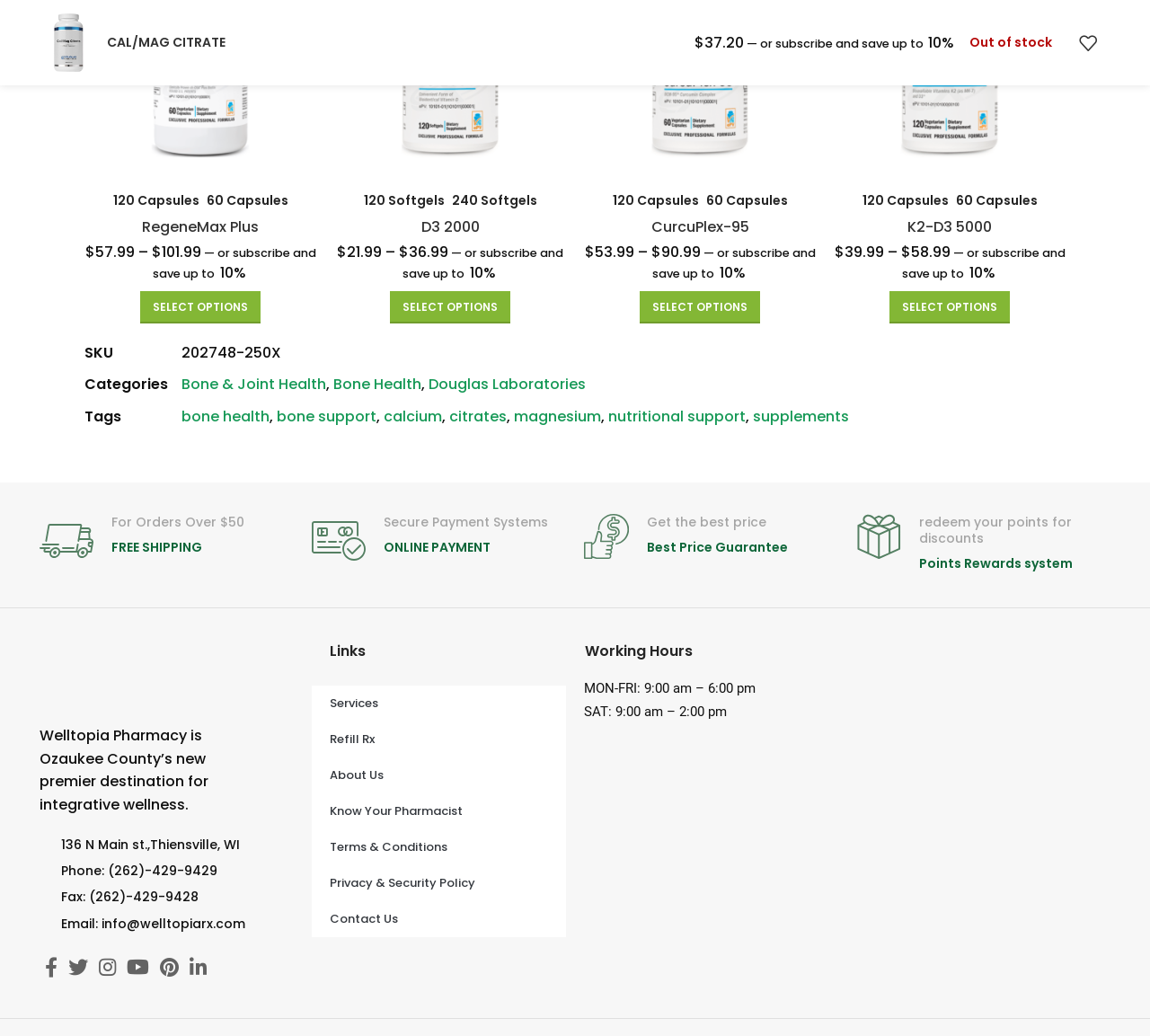Find and specify the bounding box coordinates that correspond to the clickable region for the instruction: "View the K2-D3 5000 product".

[0.789, 0.209, 0.862, 0.229]